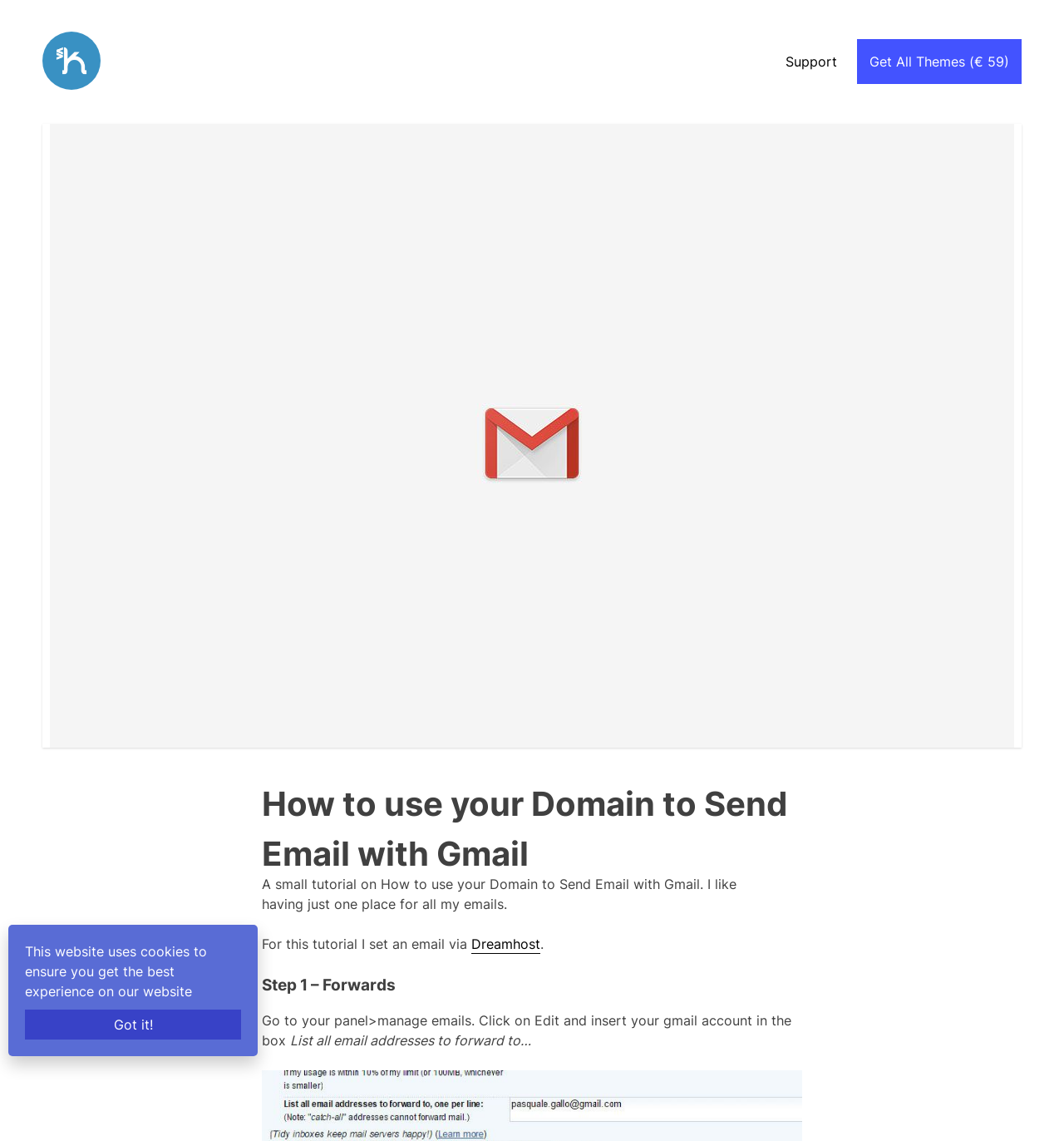Using a single word or phrase, answer the following question: 
What is the domain registrar used in the tutorial?

Dreamhost